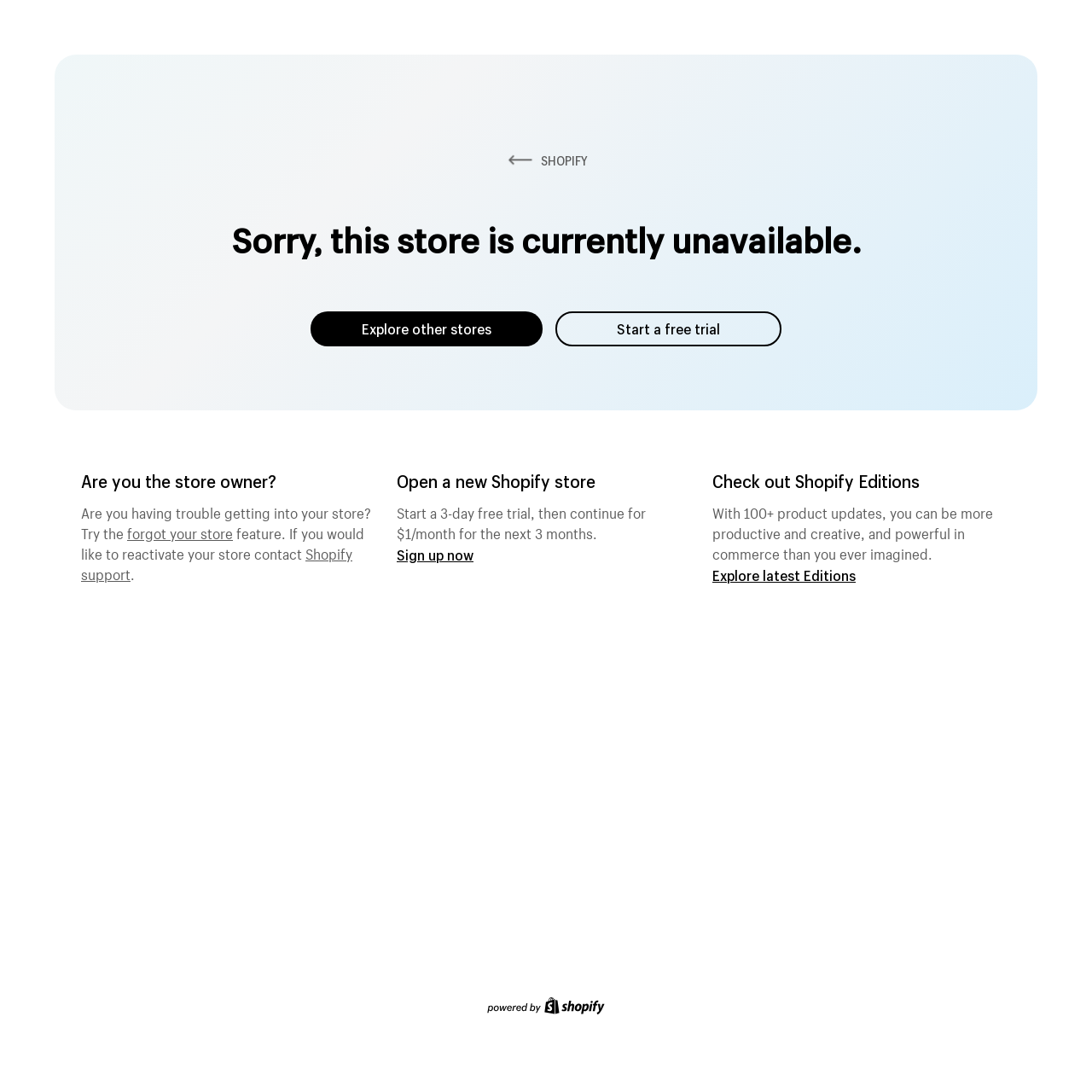Write a detailed summary of the webpage, including text, images, and layout.

The webpage appears to be a Shopify ecommerce platform page. At the top, there is a link to "SHOPIFY" accompanied by an image, likely the company's logo. Below this, a prominent heading reads "Sorry, this store is currently unavailable." 

To the left of this heading, there are two links: "Explore other stores" and "Start a free trial". Further down, a section is dedicated to store owners who may be experiencing issues, with text asking "Are you the store owner?" and providing links to "forgot your store" and "Shopify support" for assistance.

On the right side of the page, there is a call to action to "Open a new Shopify store" with a brief description of the benefits, including a 3-day free trial. A "Sign up now" link is provided below. 

Additionally, there is a section promoting "Shopify Editions", which appears to be a collection of product updates. This section includes a brief description of the benefits and a link to "Explore latest Editions". 

At the bottom of the page, there is a content information section with an image, likely a footer or copyright notice.